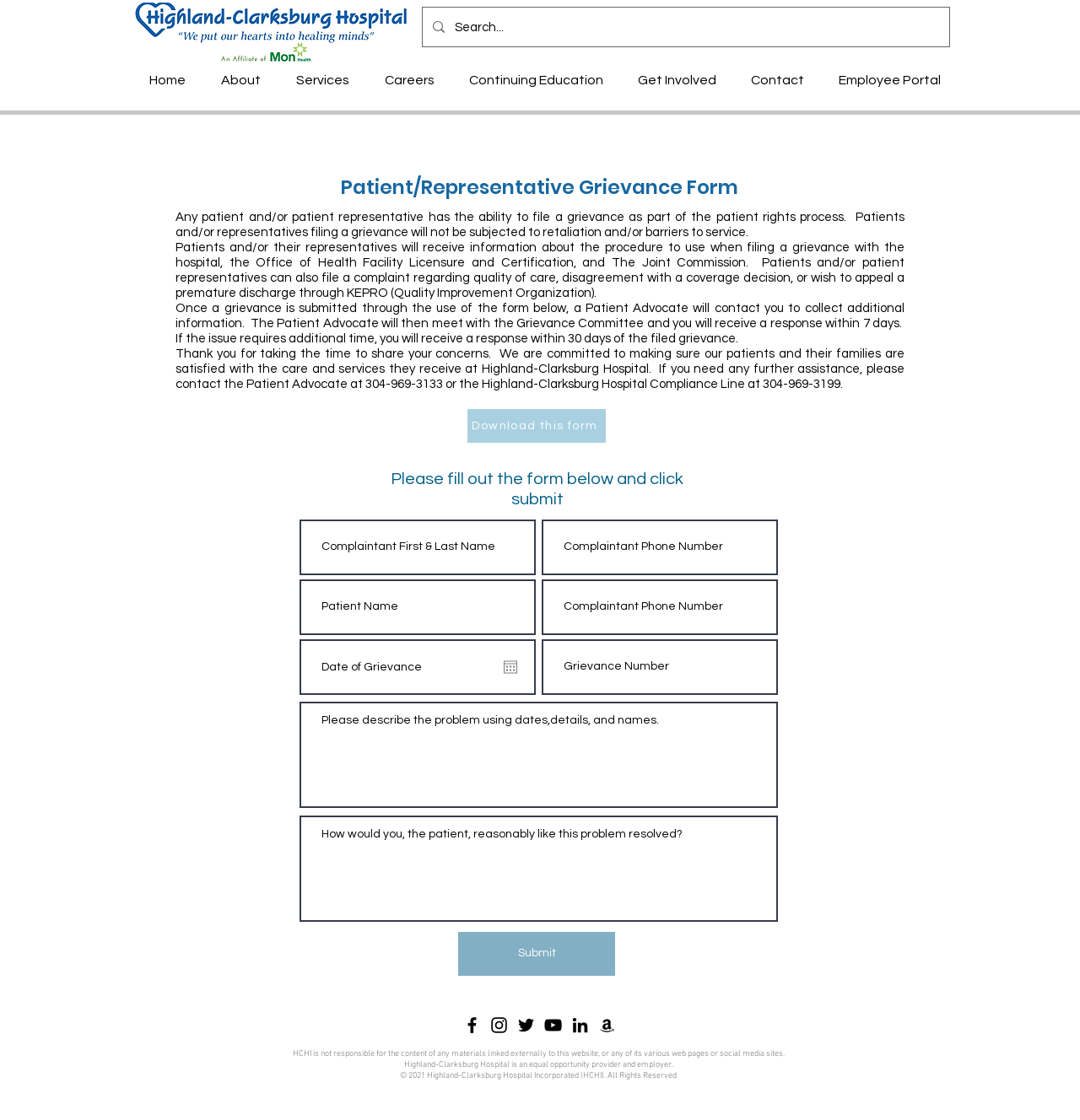How can patients contact the hospital for further assistance?
From the details in the image, answer the question comprehensively.

The webpage provides two phone numbers, 304-969-3133 and 304-969-3199, for patients to contact the Patient Advocate or the Highland-Clarksburg Hospital Compliance Line for further assistance.